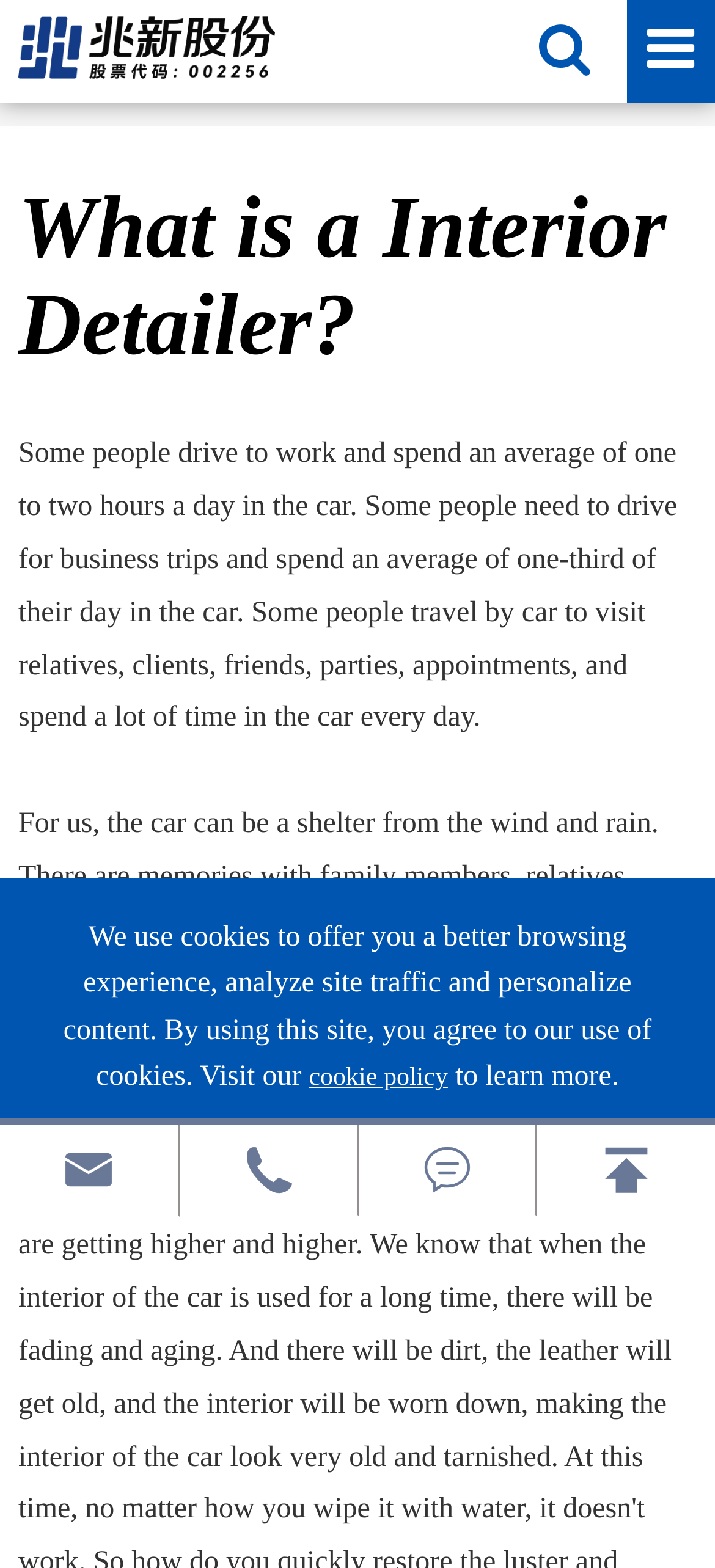Answer the question briefly using a single word or phrase: 
What is the topic of the main content?

Interior Detailer